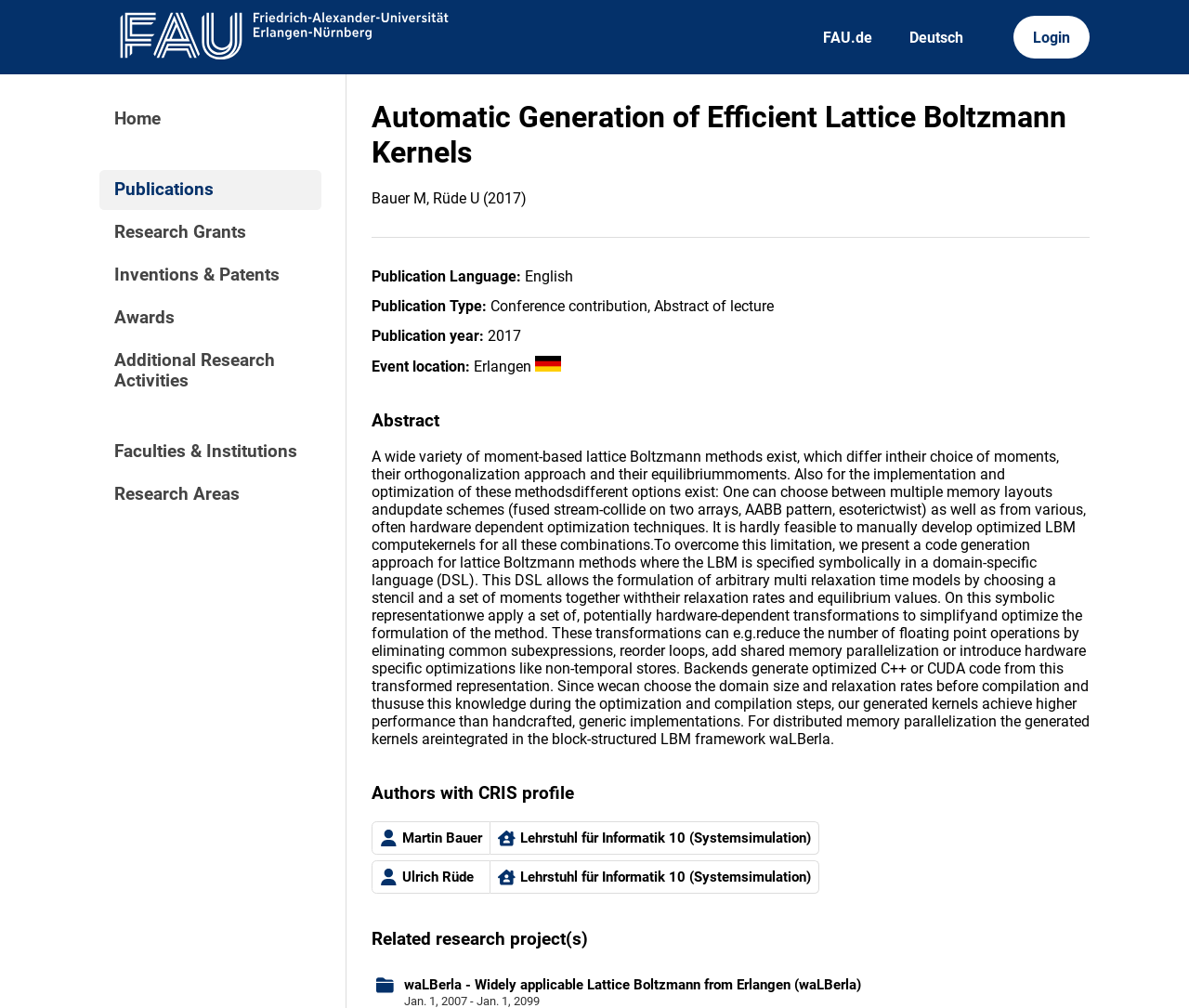What is the publication type of the research?
Based on the image, respond with a single word or phrase.

Conference contribution, Abstract of lecture